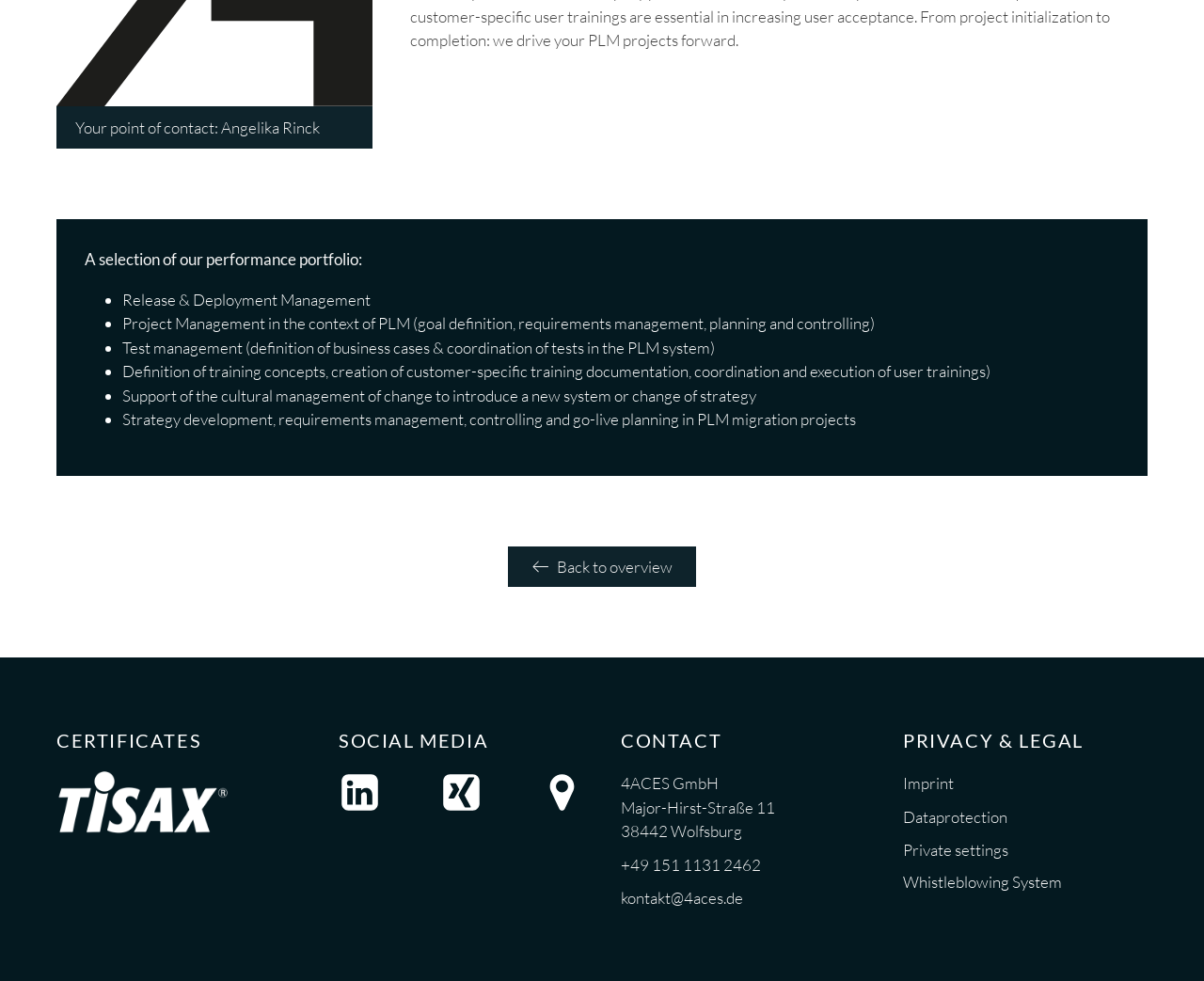Bounding box coordinates are given in the format (top-left x, top-left y, bottom-right x, bottom-right y). All values should be floating point numbers between 0 and 1. Provide the bounding box coordinate for the UI element described as: Healthy and Unhealthy Relationships

None